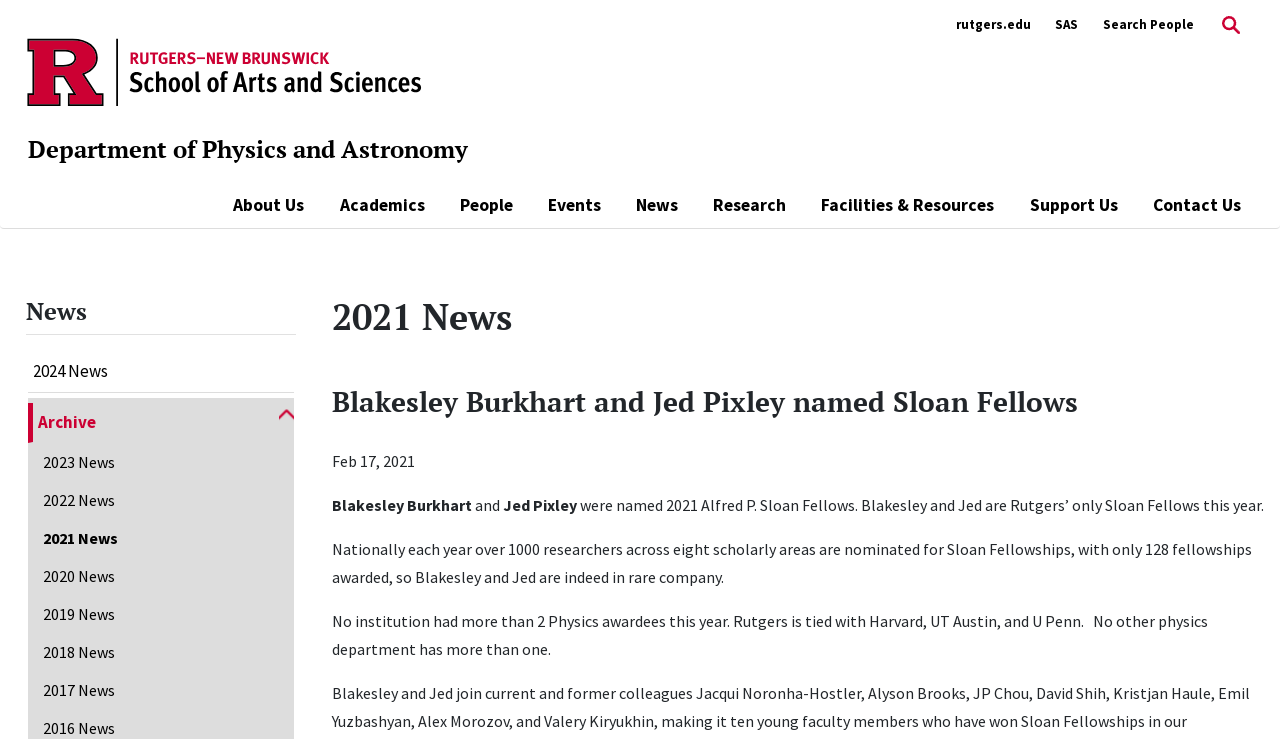Provide a one-word or short-phrase answer to the question:
Who are the Sloan Fellows mentioned in the news?

Blakesley Burkhart and Jed Pixley